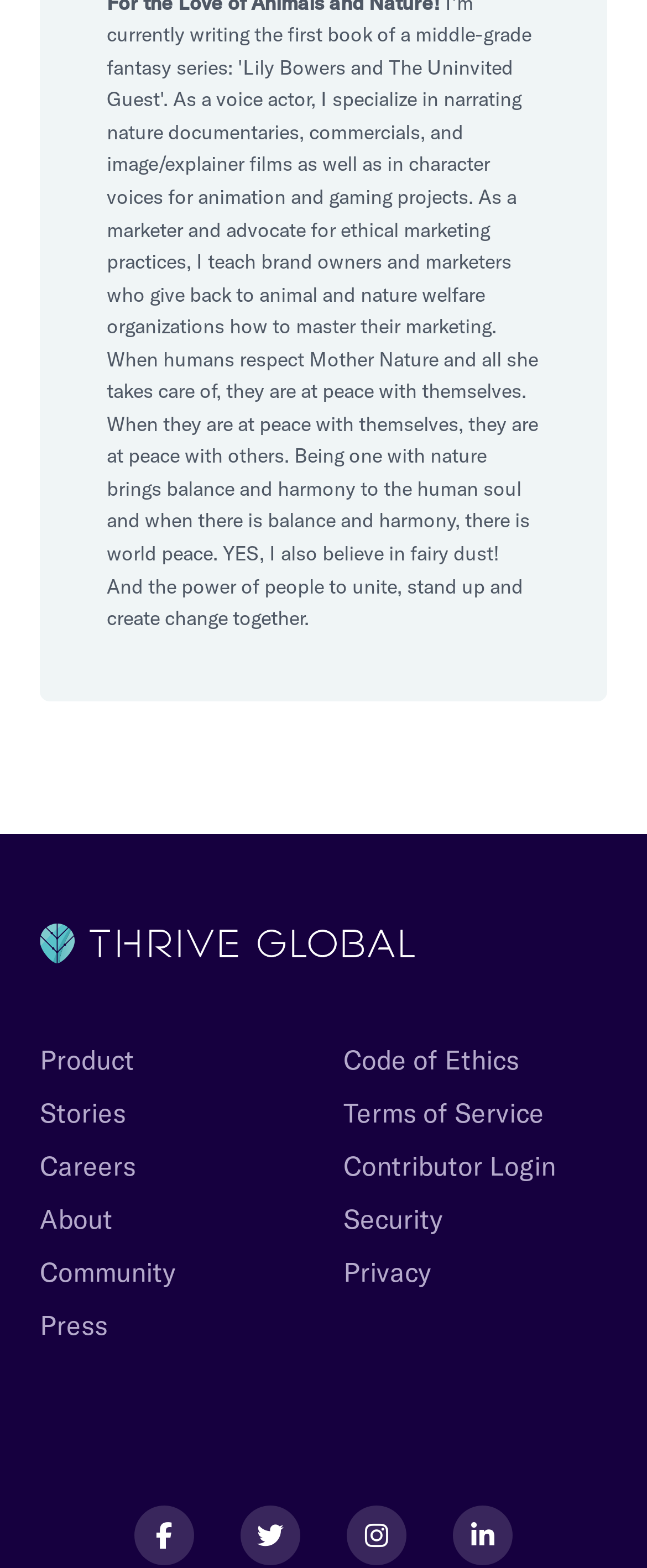What is the last link in the footer menu?
Look at the image and provide a detailed response to the question.

The footer menu links are listed in a specific order, and the last link is 'Privacy', which can be found by looking at the y-coordinates of the links and determining the last one.